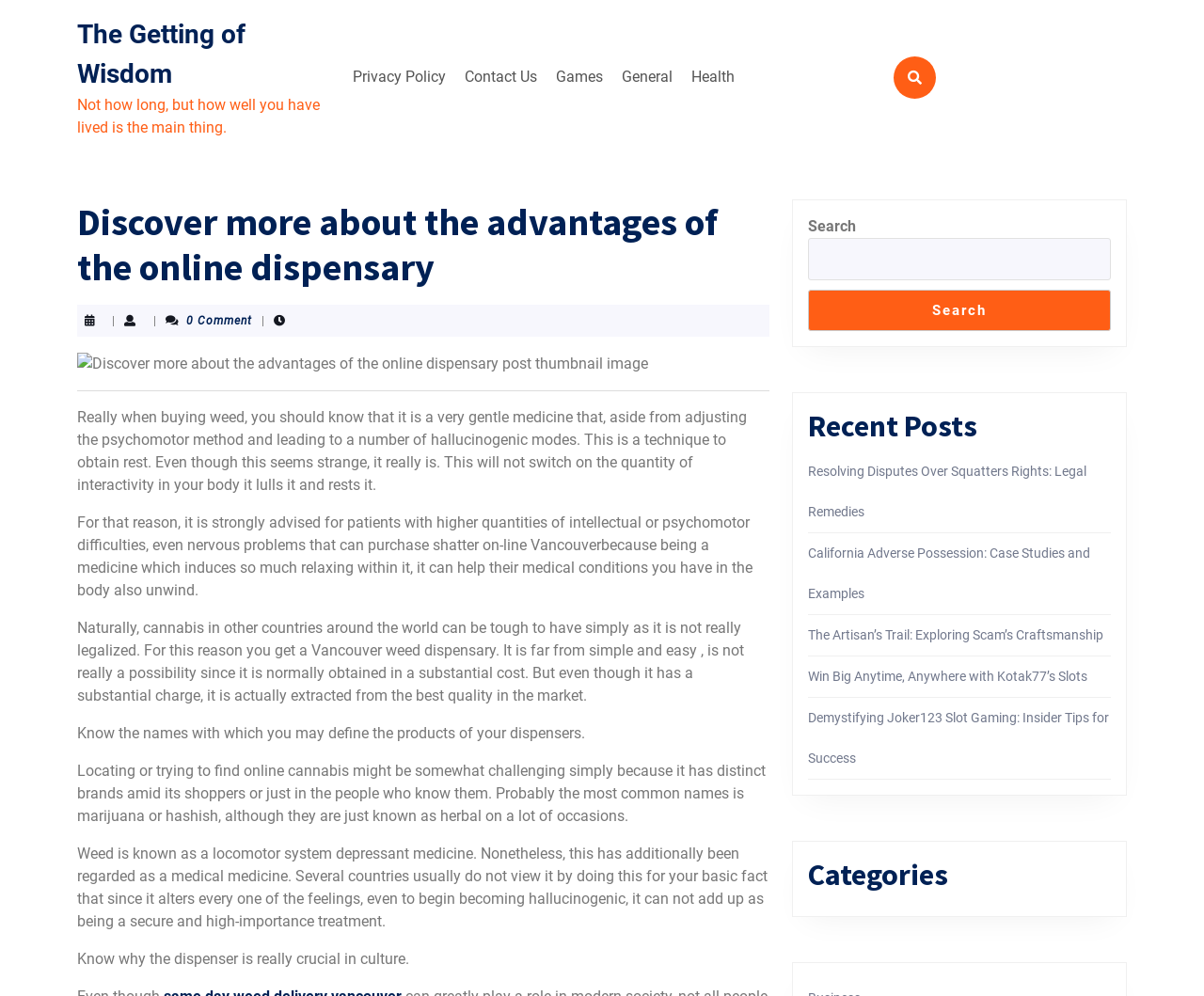Please find the bounding box coordinates for the clickable element needed to perform this instruction: "Search for something".

[0.671, 0.239, 0.923, 0.281]